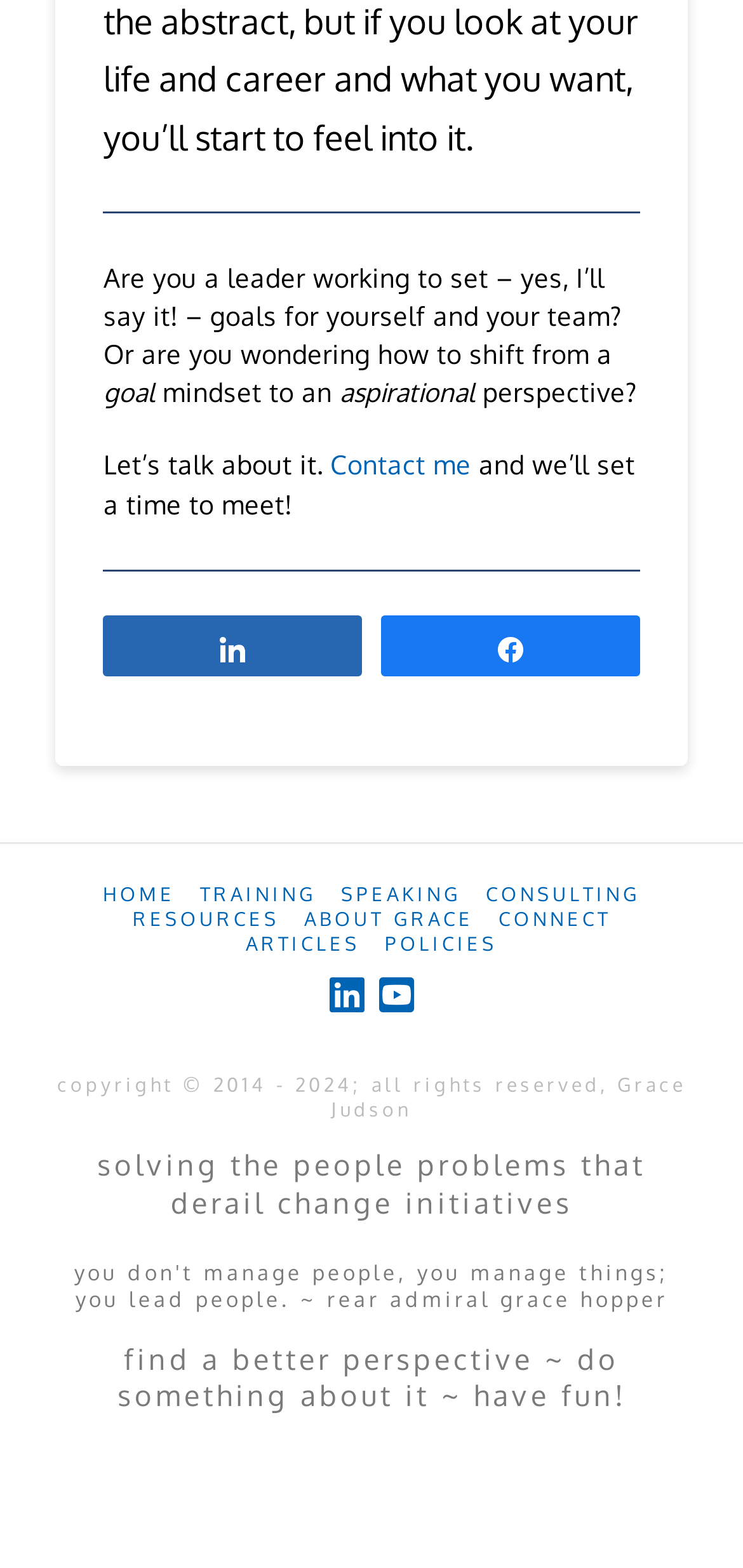What is the purpose of the 'Contact me' link?
Using the visual information, reply with a single word or short phrase.

To set a time to meet